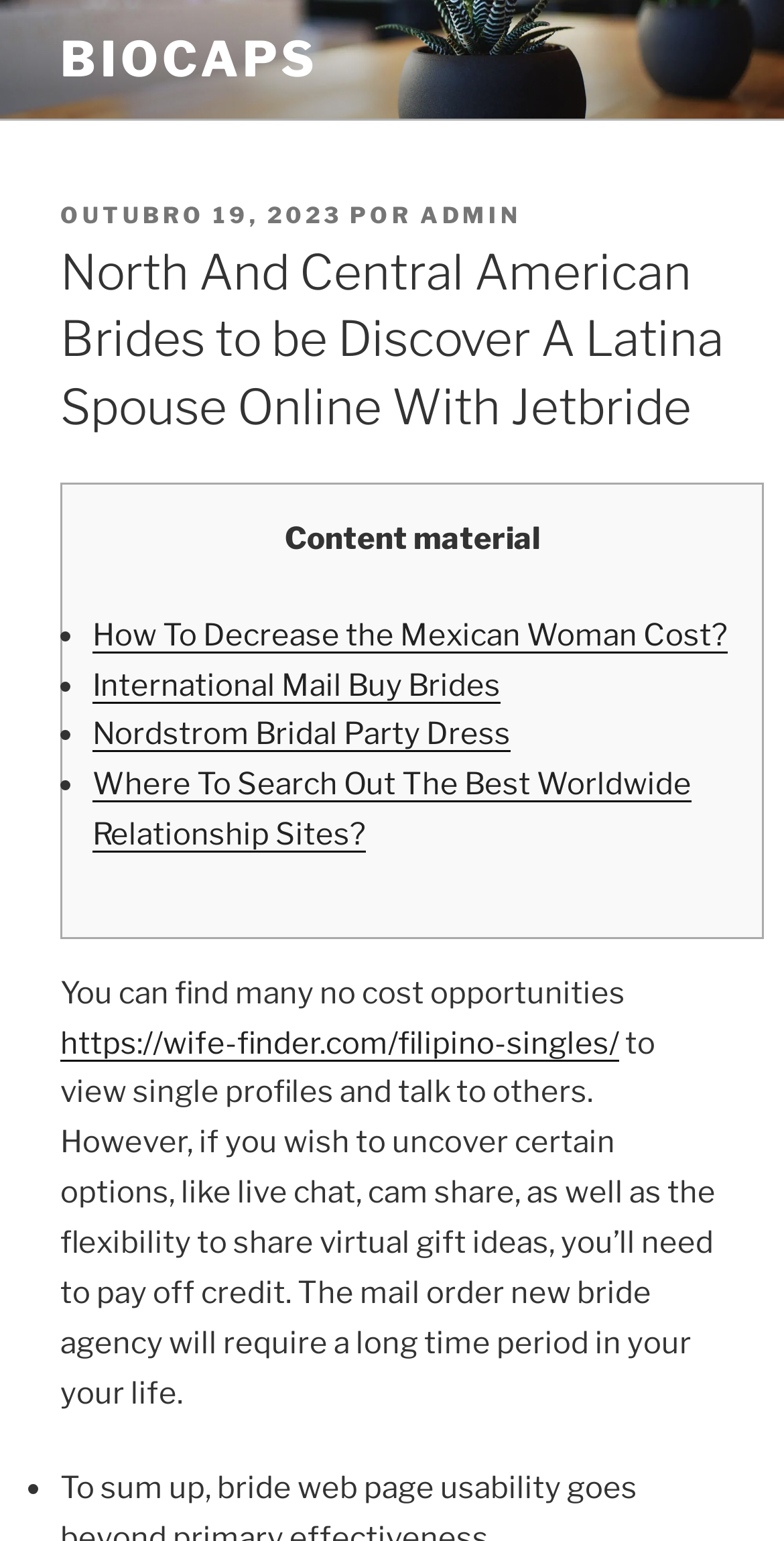Specify the bounding box coordinates of the region I need to click to perform the following instruction: "Visit the website for Filipino singles". The coordinates must be four float numbers in the range of 0 to 1, i.e., [left, top, right, bottom].

[0.077, 0.665, 0.79, 0.688]